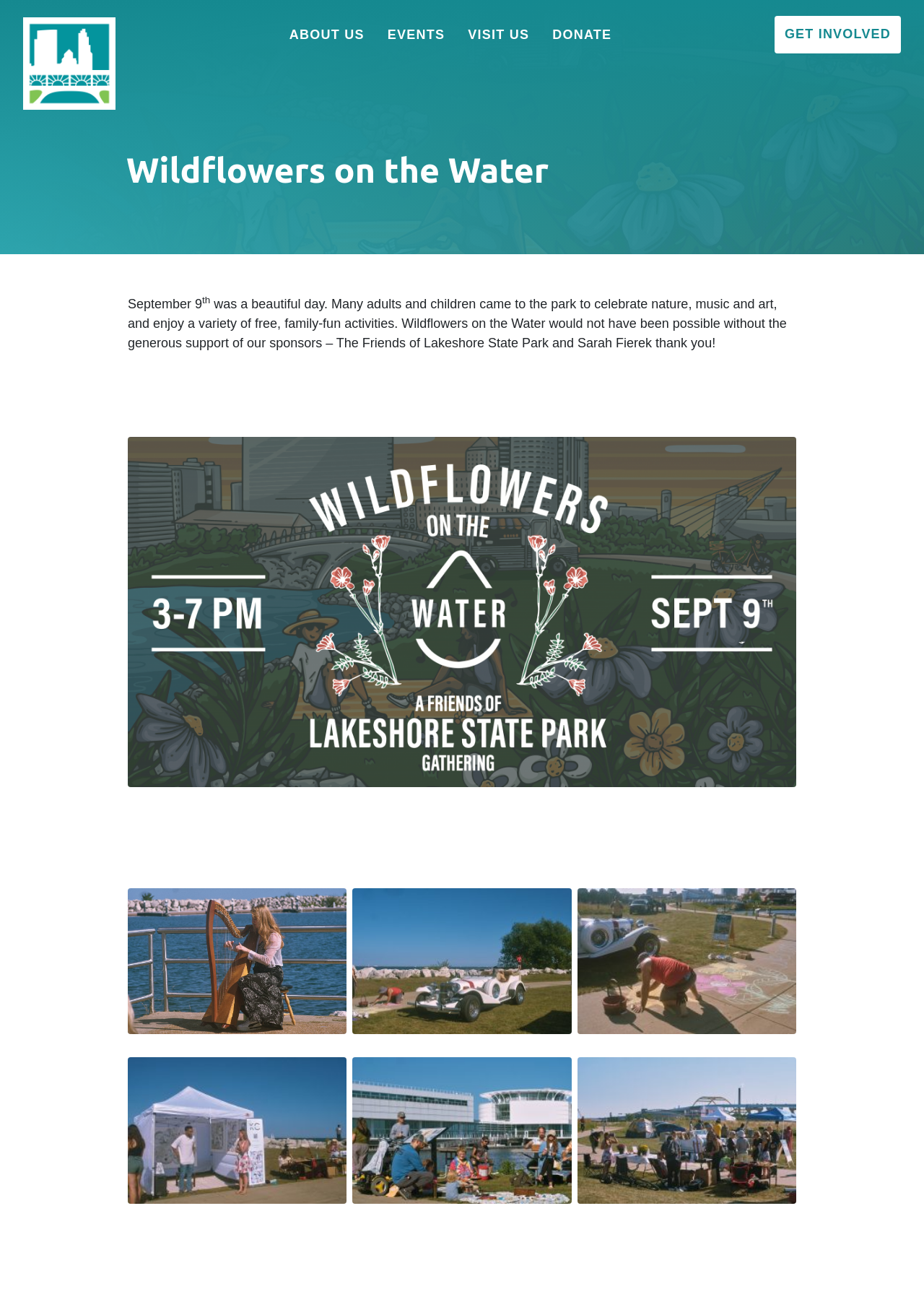How many figures are there in the webpage?
With the help of the image, please provide a detailed response to the question.

There are six figure elements in the webpage, which can be identified by their bounding box coordinates and the fact that they are child elements of the heading 'Wildflowers on the Water'. These figures are likely images related to the event.